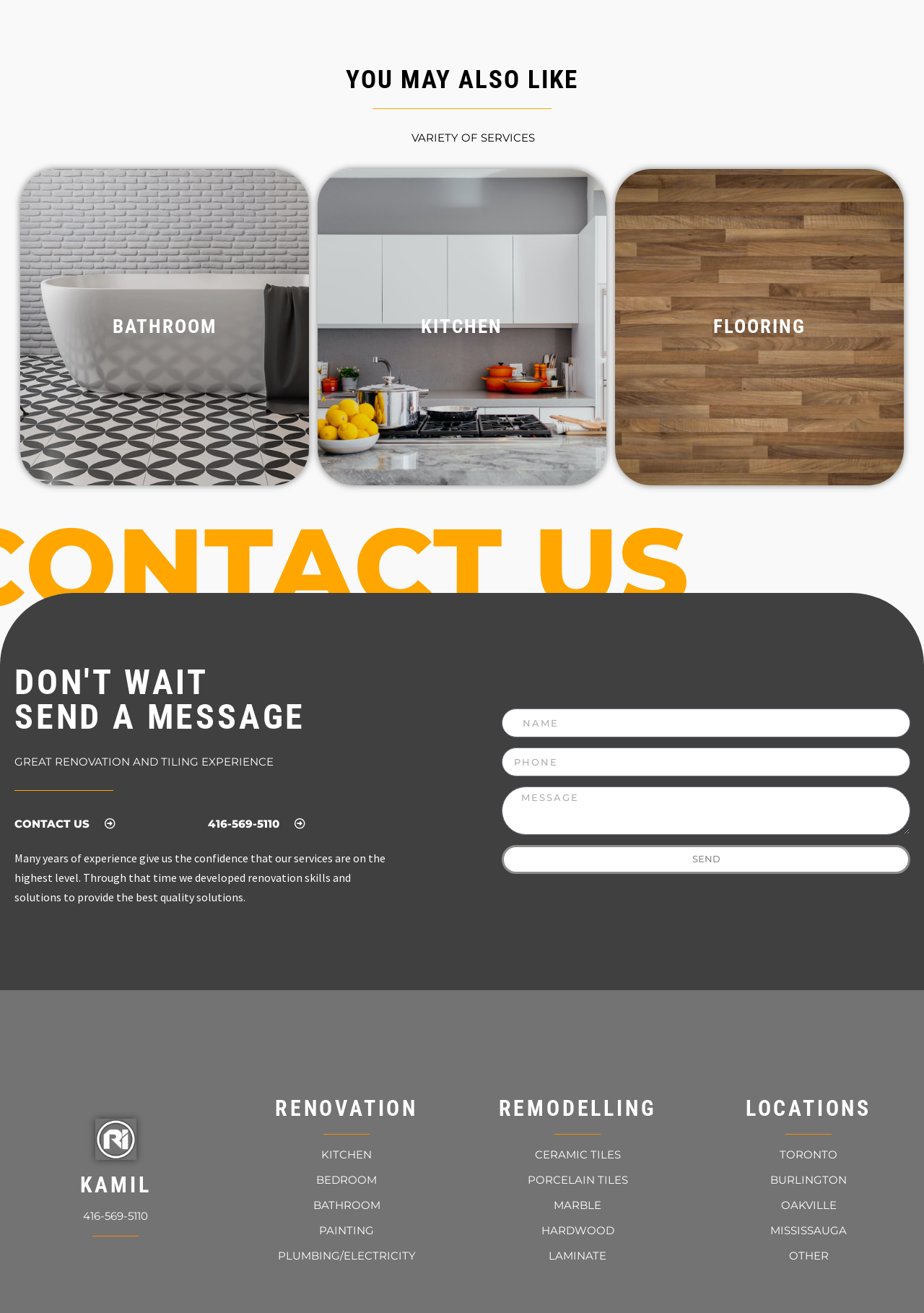Using the description "toronto", predict the bounding box of the relevant HTML element.

[0.844, 0.874, 0.906, 0.885]